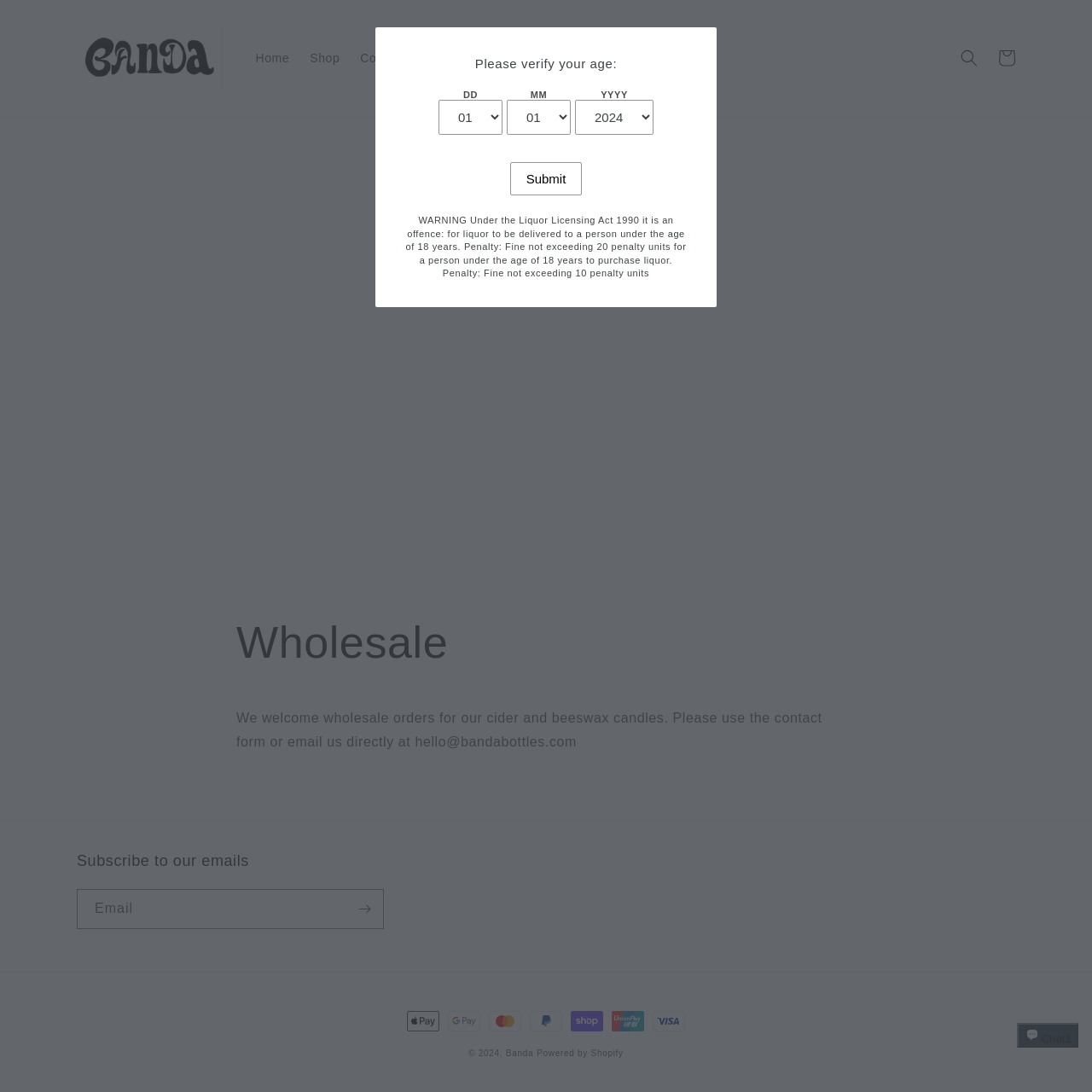What products can be ordered wholesale?
Answer the question with a single word or phrase derived from the image.

Cider and beeswax candles